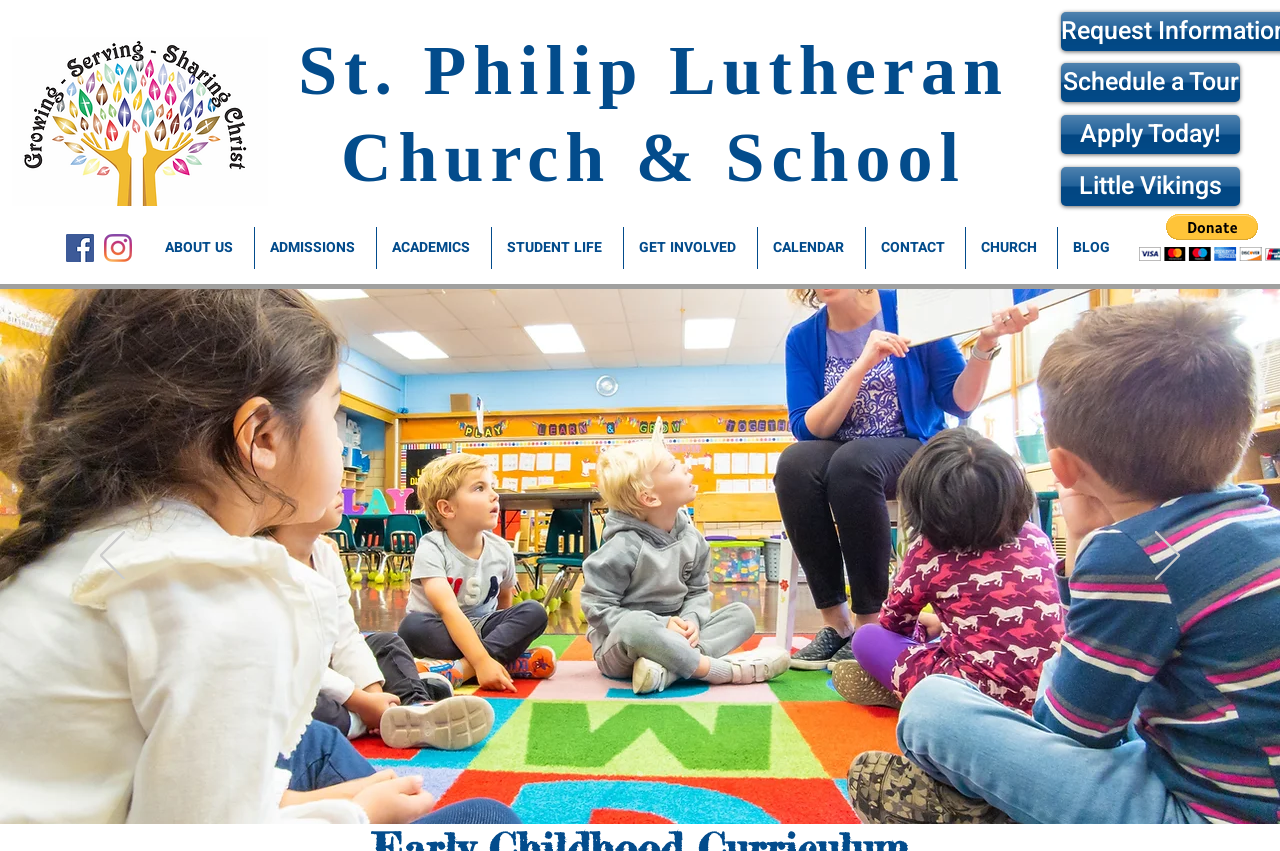What is the last item in the site navigation?
From the image, respond using a single word or phrase.

BLOG